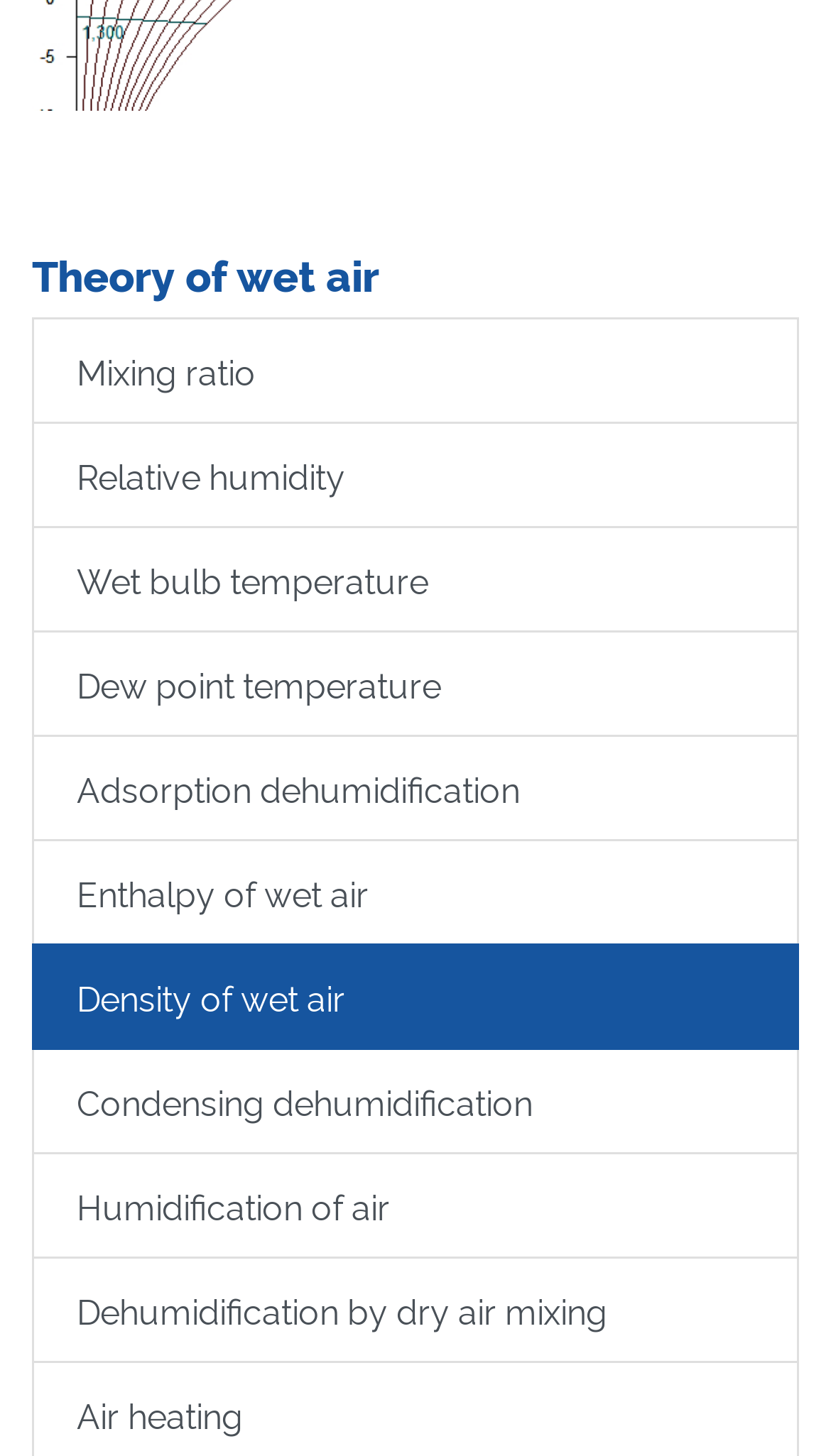Predict the bounding box coordinates of the UI element that matches this description: "Density of wet air". The coordinates should be in the format [left, top, right, bottom] with each value between 0 and 1.

[0.038, 0.648, 0.962, 0.721]